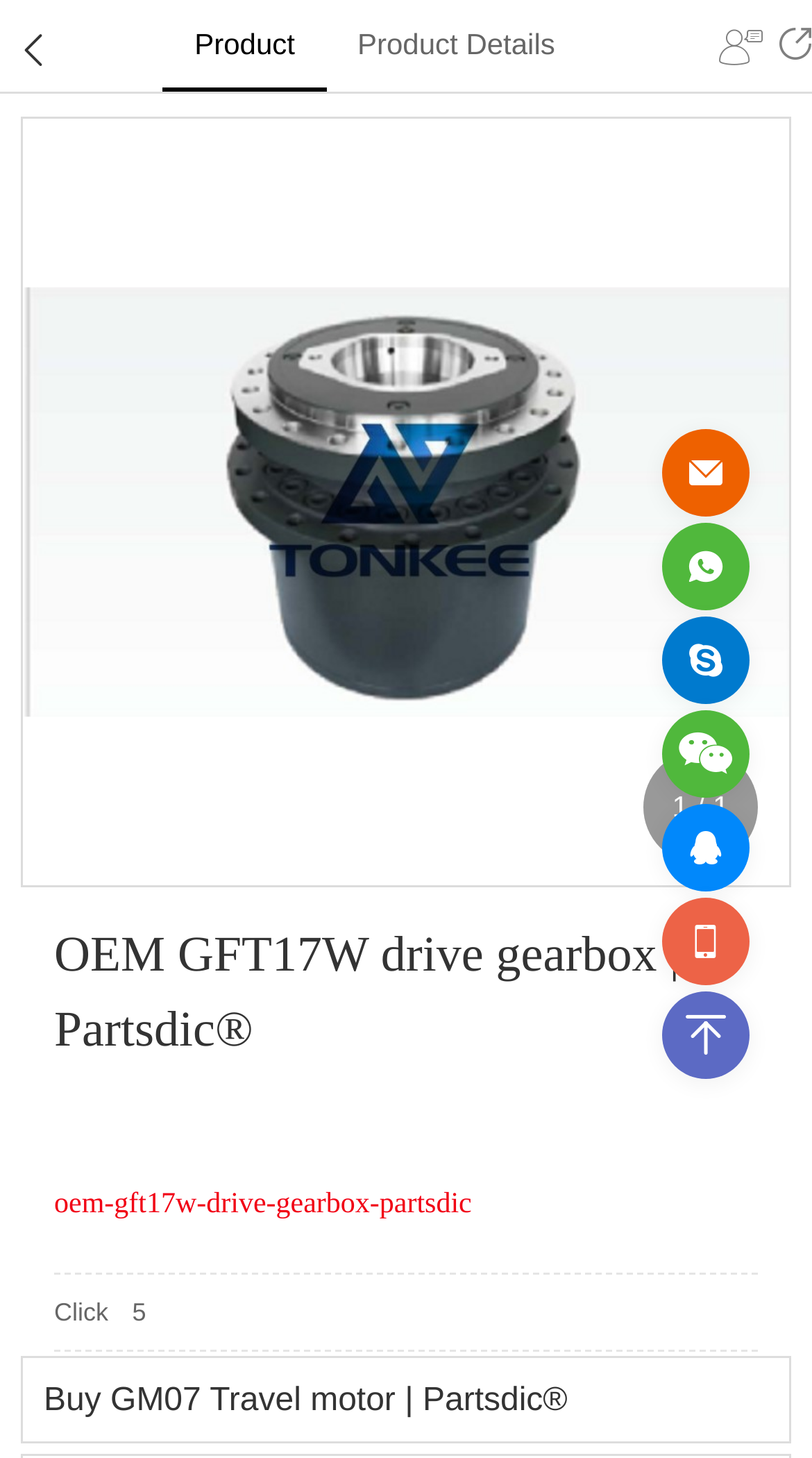Provide a short, one-word or phrase answer to the question below:
What is the product name?

OEM GFT17W drive gearbox